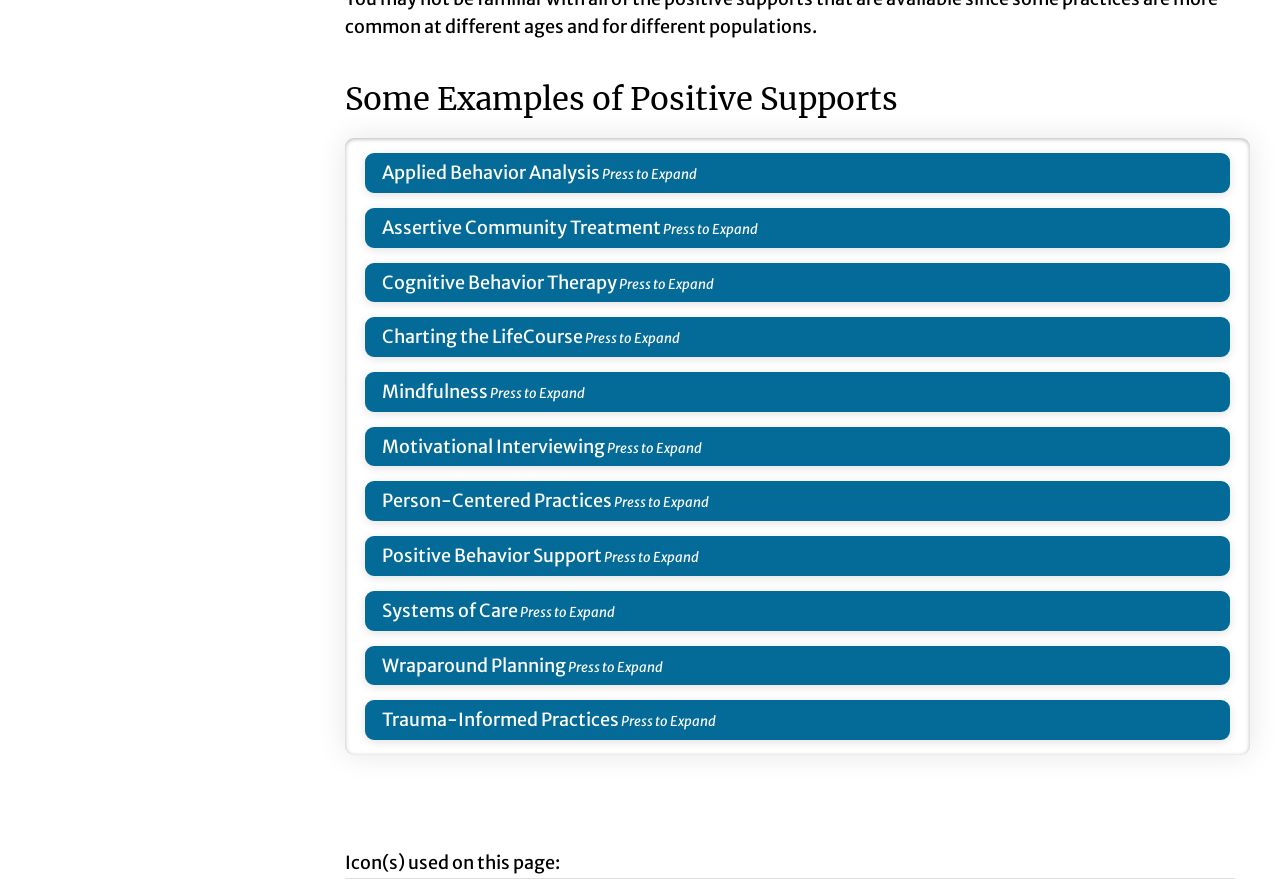Please find the bounding box coordinates of the section that needs to be clicked to achieve this instruction: "Expand Trauma-Informed Practices".

[0.285, 0.79, 0.961, 0.835]